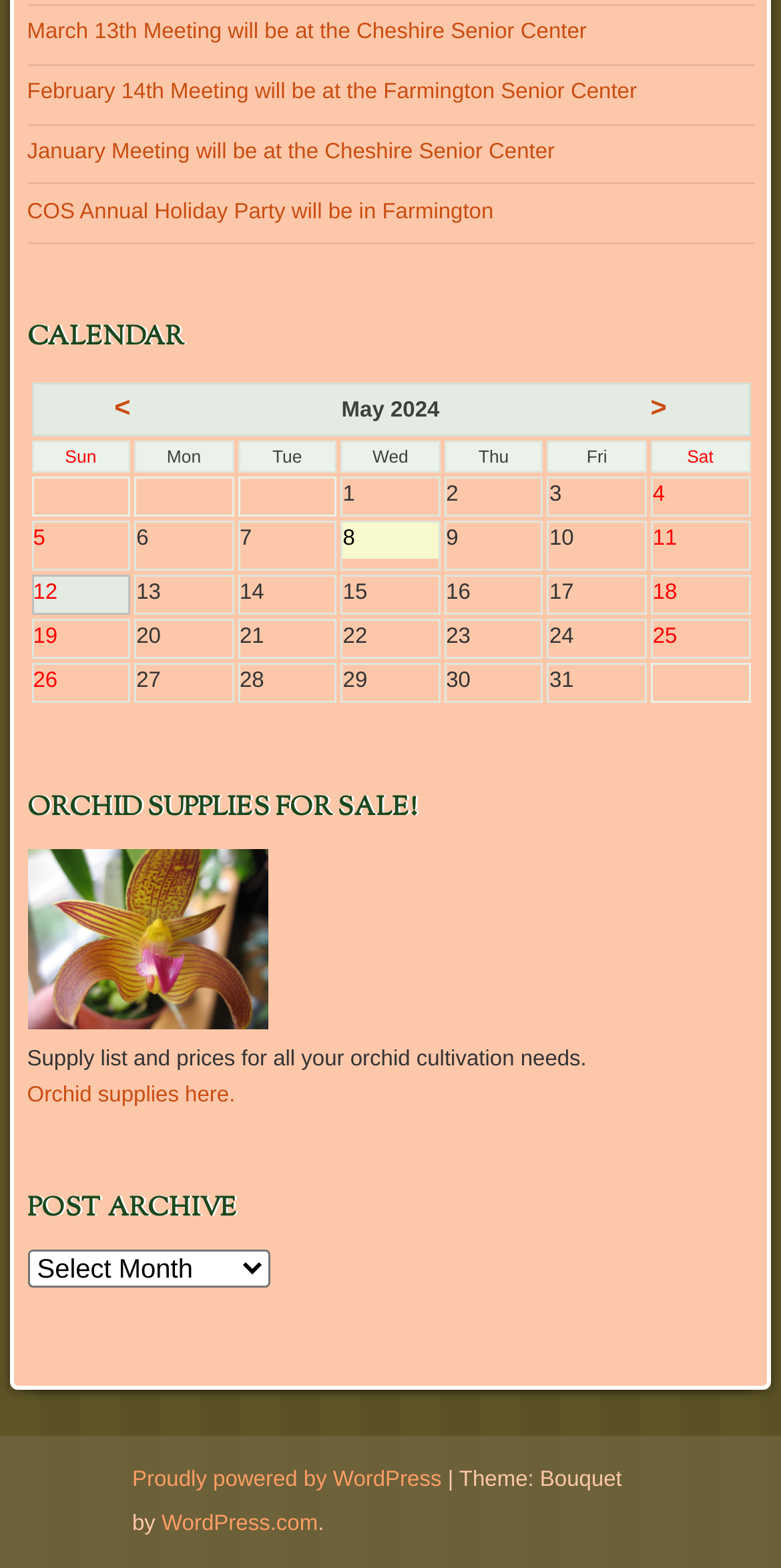Find the bounding box coordinates of the element's region that should be clicked in order to follow the given instruction: "View orchid supplies for sale". The coordinates should consist of four float numbers between 0 and 1, i.e., [left, top, right, bottom].

[0.035, 0.509, 0.965, 0.525]